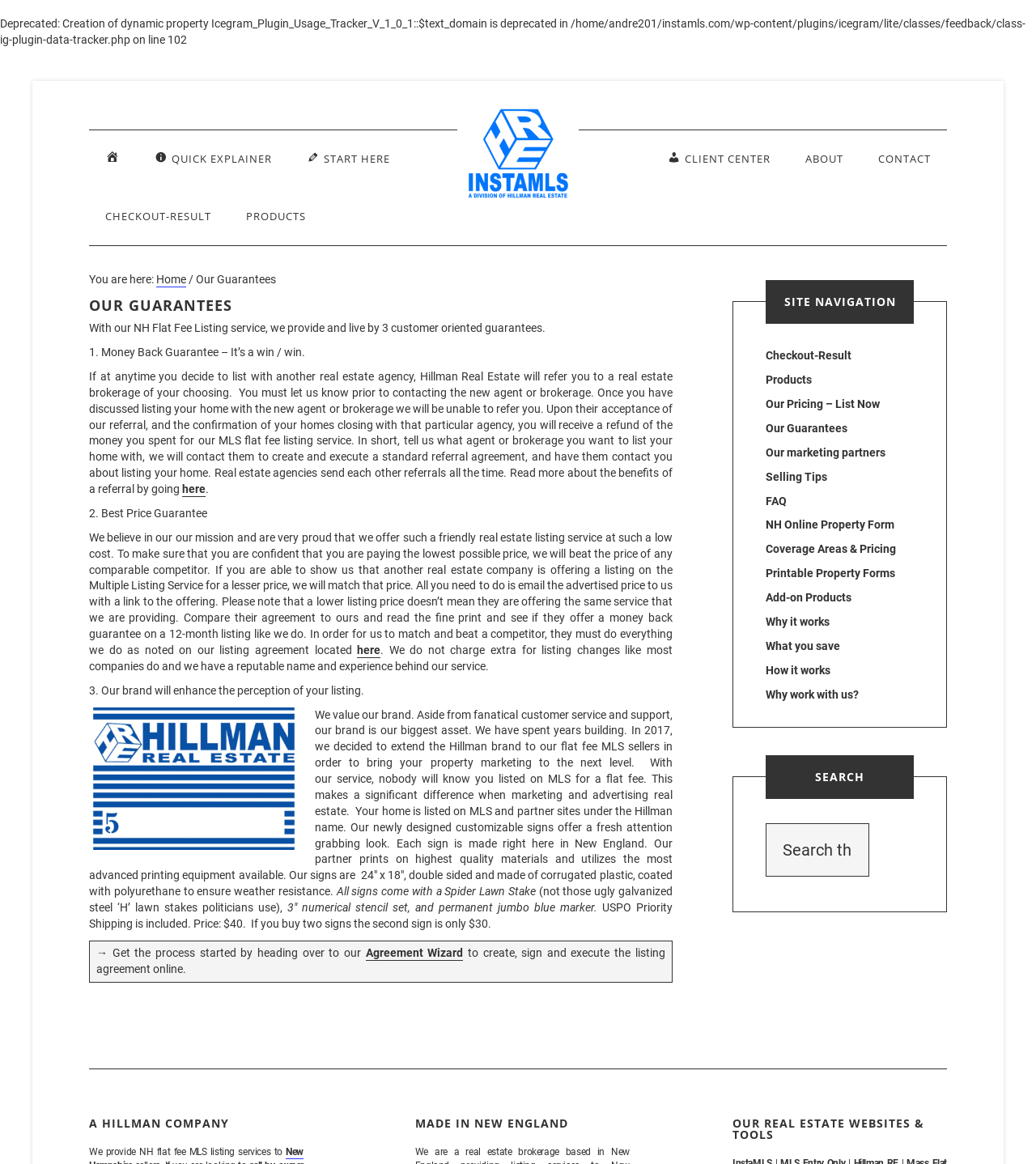Find the bounding box coordinates of the element to click in order to complete the given instruction: "Go to the 'HOME' page."

[0.086, 0.113, 0.131, 0.162]